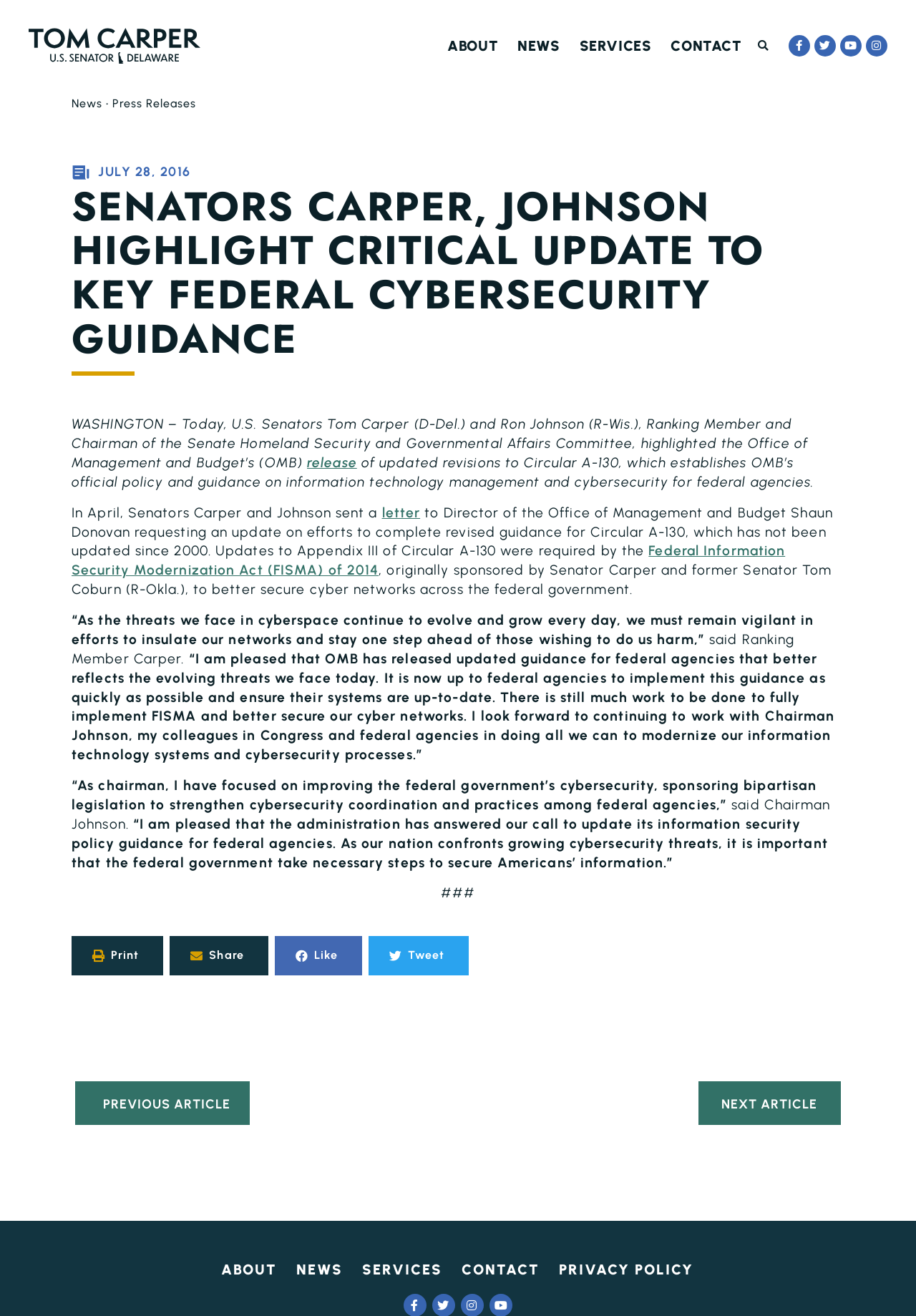Generate a thorough caption that explains the contents of the webpage.

This webpage is about a press release from U.S. Senators Tom Carper and Ron Johnson, highlighting a critical update to key federal cybersecurity guidance. At the top of the page, there are several links to different sections of the website, including "ABOUT", "NEWS", "SERVICES", and "CONTACT". To the right of these links, there is a search bar with a "Search" button. Below the search bar, there are social media links to Facebook, Twitter, YouTube, and Instagram.

The main content of the page is a press release, which is divided into several paragraphs. The title of the press release, "SENATORS CARPER, JOHNSON HIGHLIGHT CRITICAL UPDATE TO KEY FEDERAL CYBERSECURITY GUIDANCE", is displayed prominently at the top of the main content area. The press release discusses the update to Circular A-130, which establishes the Office of Management and Budget's official policy and guidance on information technology management and cybersecurity for federal agencies.

There are several quotes from Senators Carper and Johnson throughout the press release, discussing the importance of updating cybersecurity guidance and the need for federal agencies to implement the new guidance quickly. The press release also mentions the Federal Information Security Modernization Act (FISMA) of 2014, which was sponsored by Senator Carper and former Senator Tom Coburn.

At the bottom of the page, there are several buttons to share the press release on social media or via email. There are also links to previous and next articles, as well as a footer section with links to different sections of the website, including "ABOUT", "NEWS", "SERVICES", "CONTACT", and "PRIVACY POLICY".